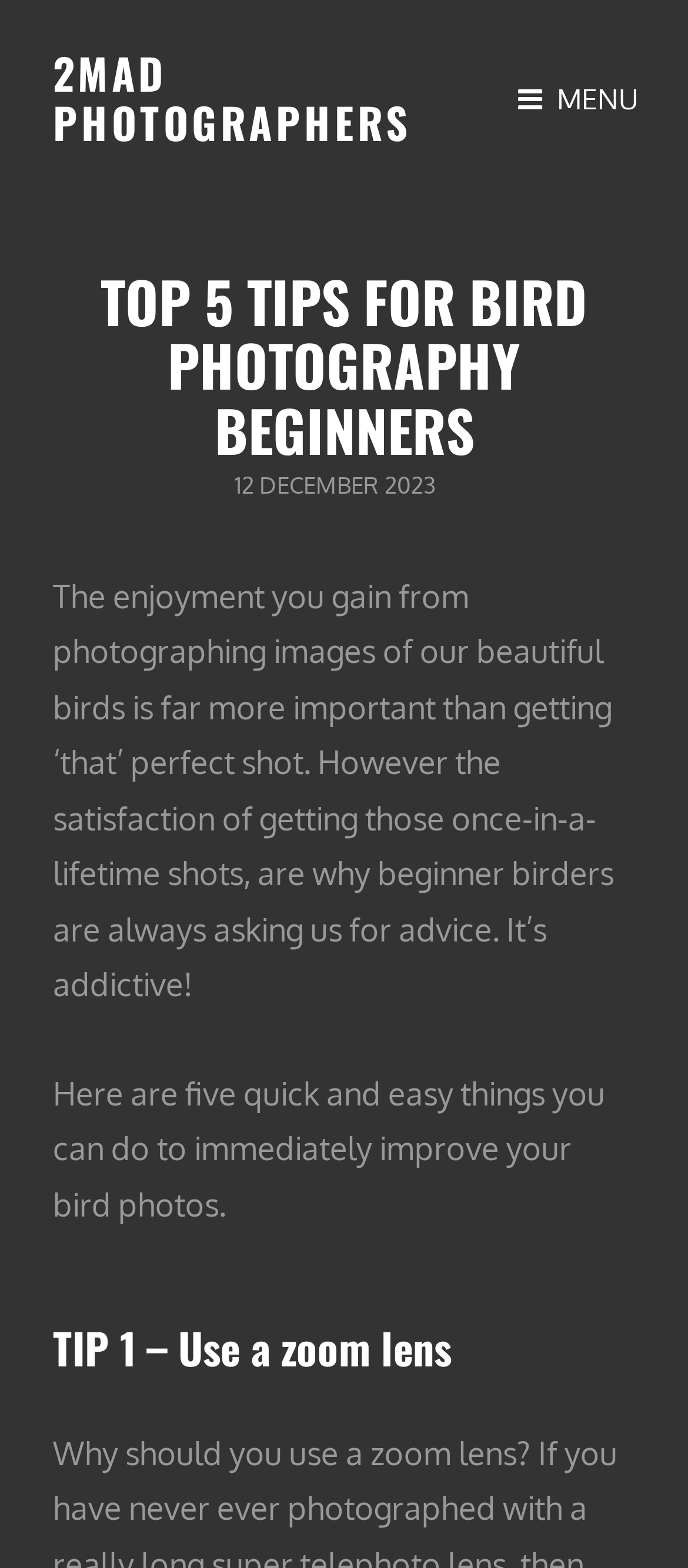Based on the image, provide a detailed and complete answer to the question: 
What is the purpose of the article?

I inferred the purpose of the article by reading the introduction which mentions that beginner birders are always asking for advice, and the article provides five quick and easy things to improve bird photos.